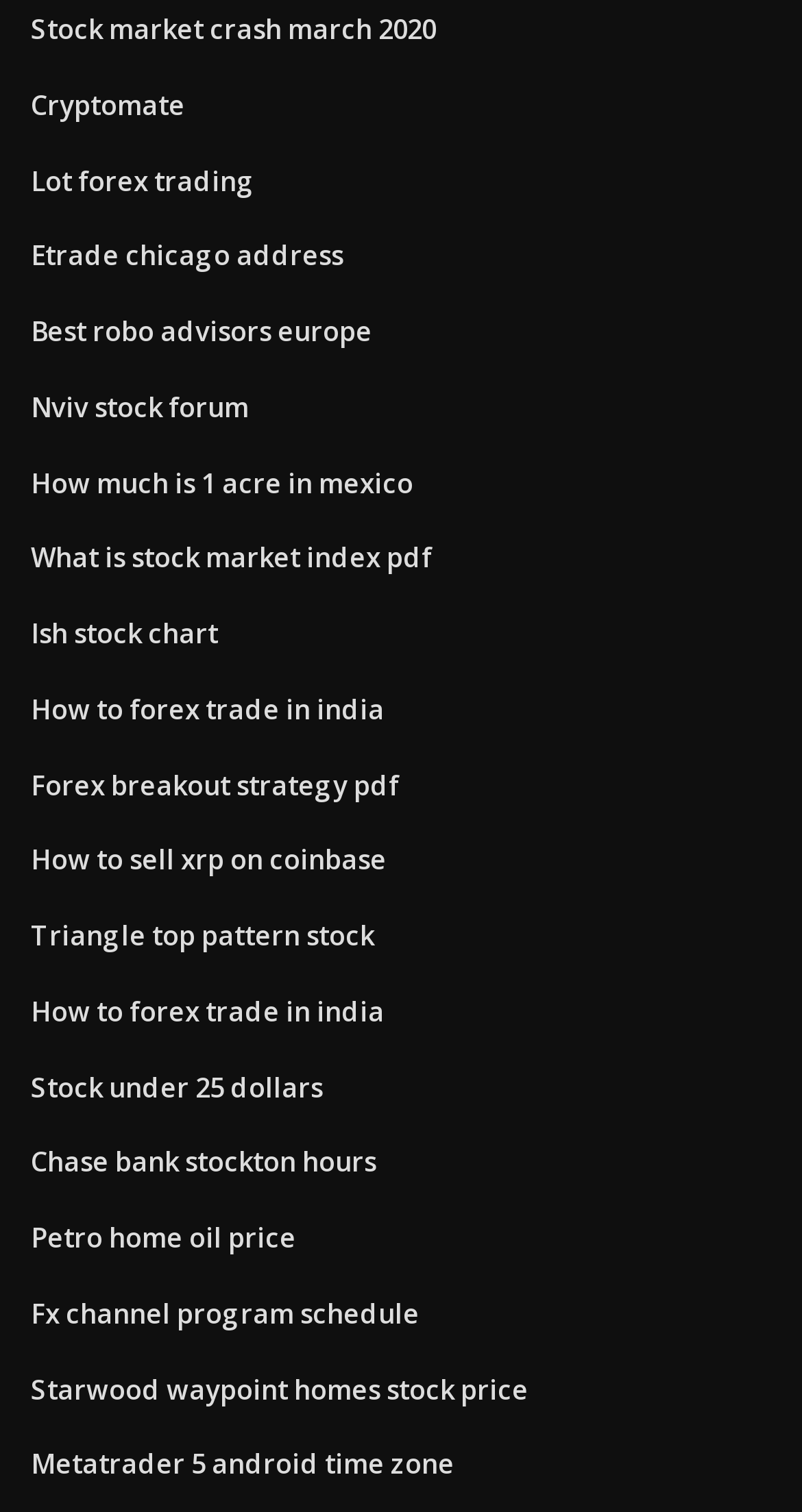Are there any links related to cryptocurrency?
Please provide a single word or phrase based on the screenshot.

Yes